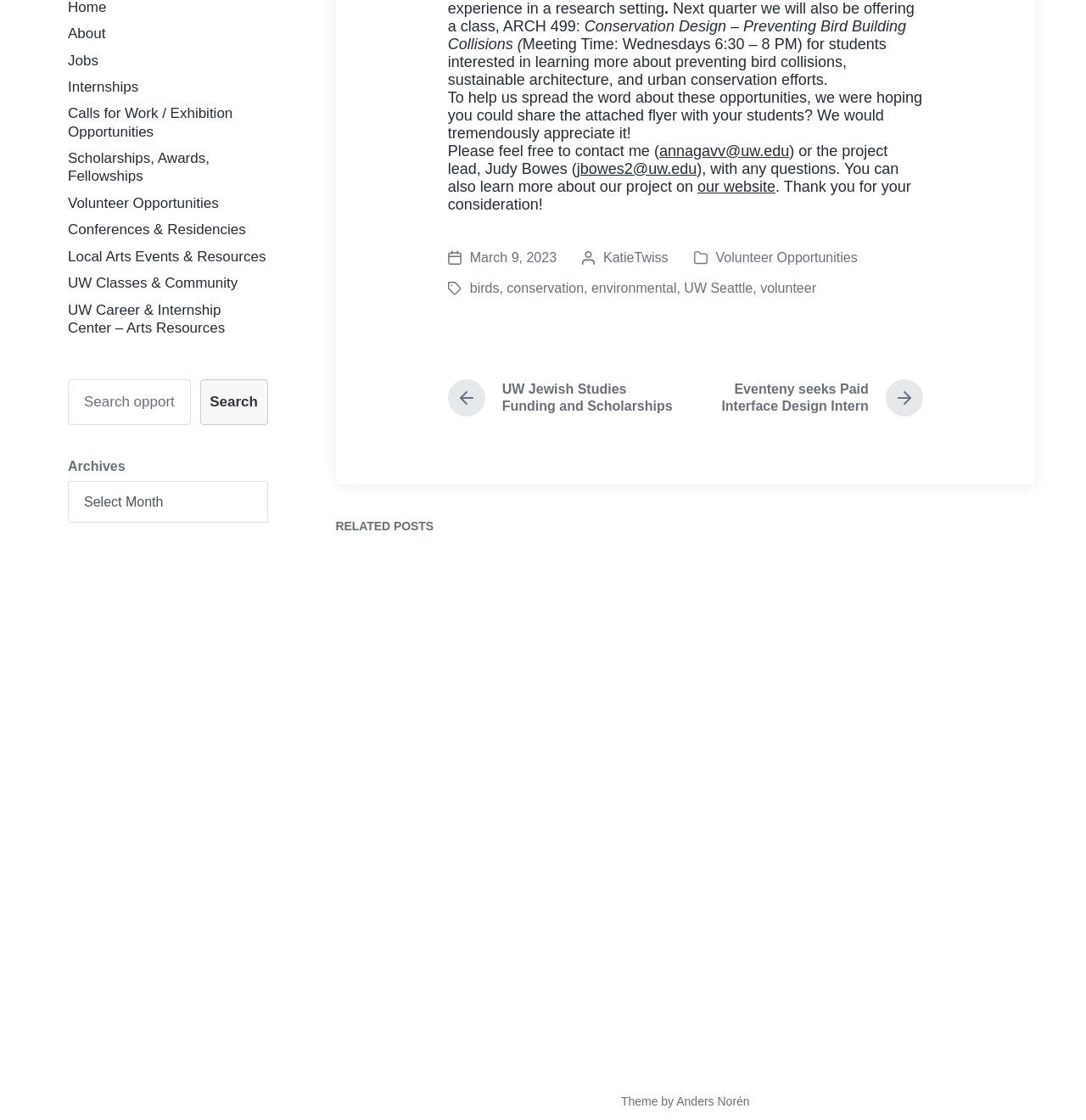Identify the bounding box of the UI component described as: "parent_node: Search name="s" placeholder="Search opportunities..."".

[0.062, 0.339, 0.176, 0.38]